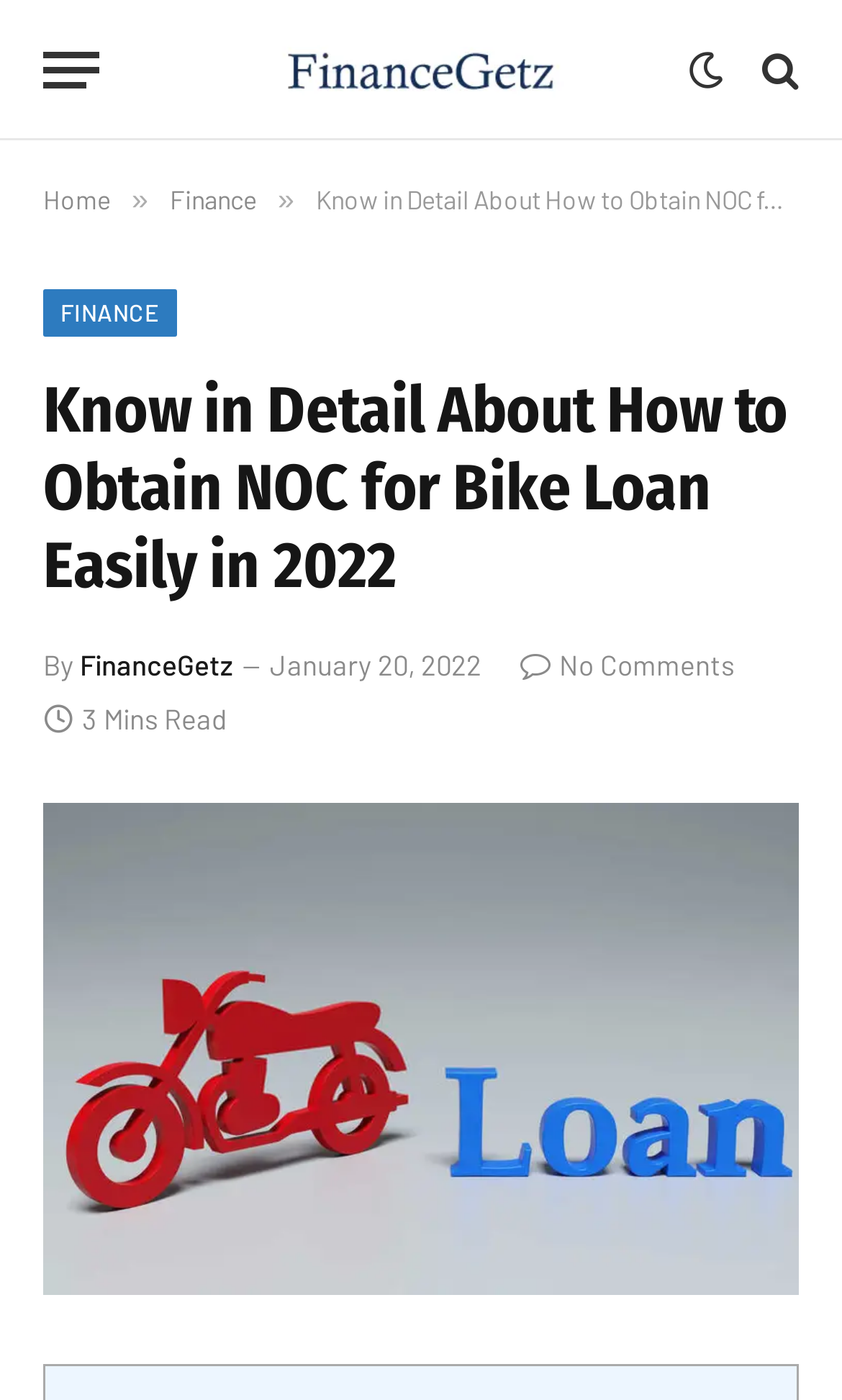Please answer the following question using a single word or phrase: 
How long does it take to read this article?

3 Mins